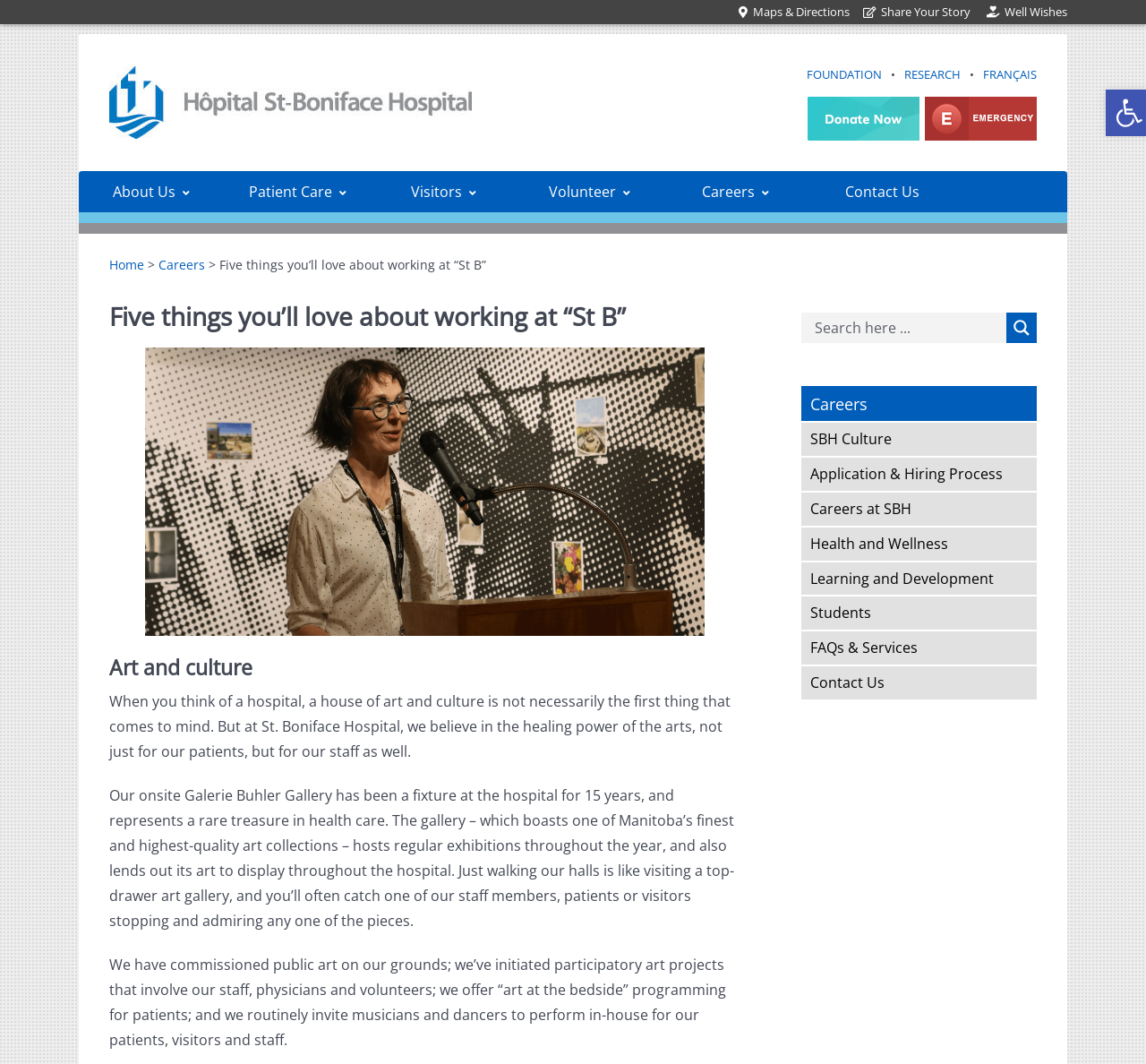Utilize the details in the image to give a detailed response to the question: What is the purpose of the Galerie Buhler Gallery?

According to the webpage content, the Galerie Buhler Gallery is a fixture at the hospital for 15 years, and it represents a rare treasure in health care. The gallery hosts regular exhibitions throughout the year, and also lends out its art to display throughout the hospital, which is believed to have a healing power of the arts for patients and staff.